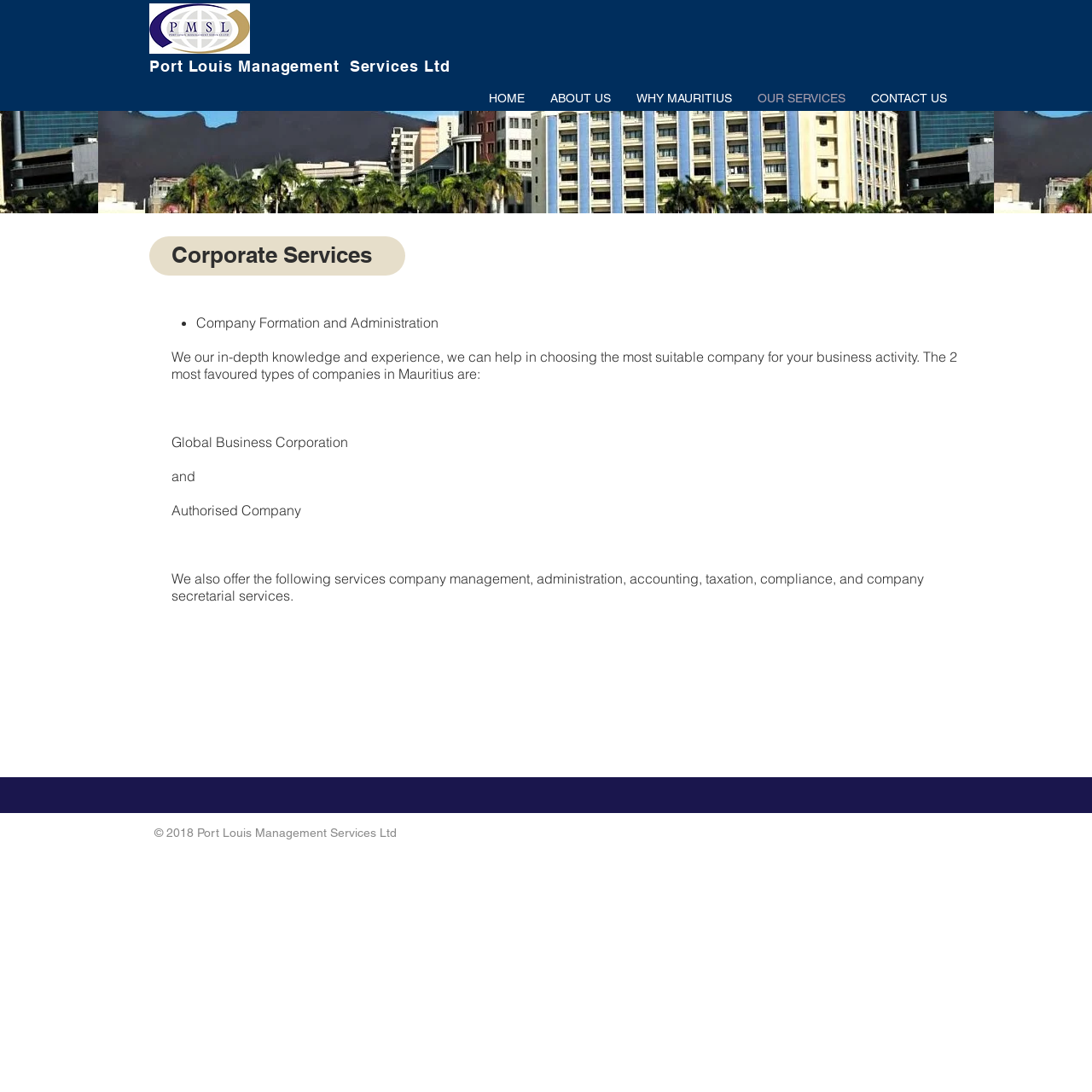Determine which piece of text is the heading of the webpage and provide it.

Port Louis Management  Services Ltd